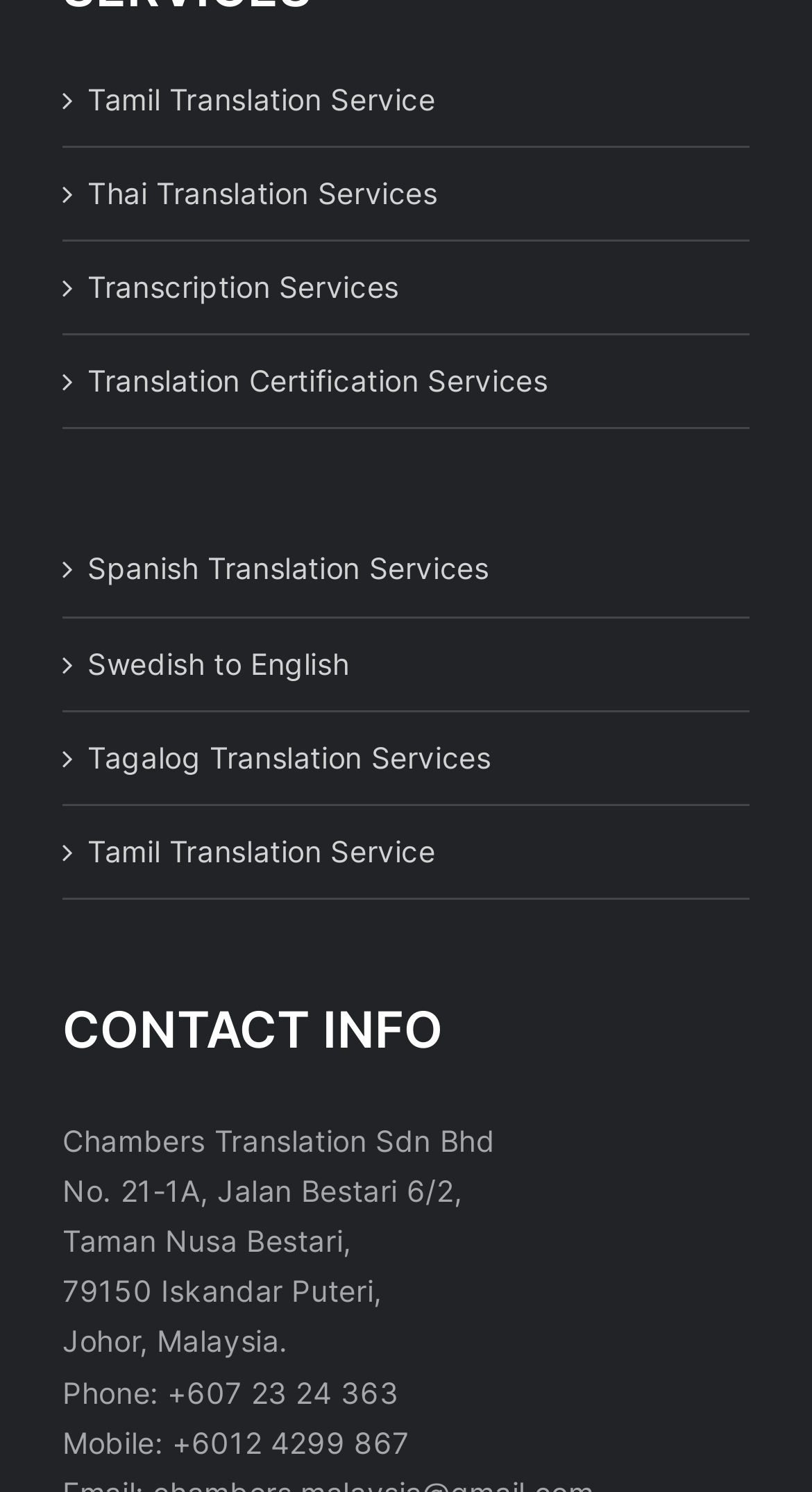Locate the bounding box coordinates of the element I should click to achieve the following instruction: "View Transcription Services".

[0.108, 0.176, 0.897, 0.21]